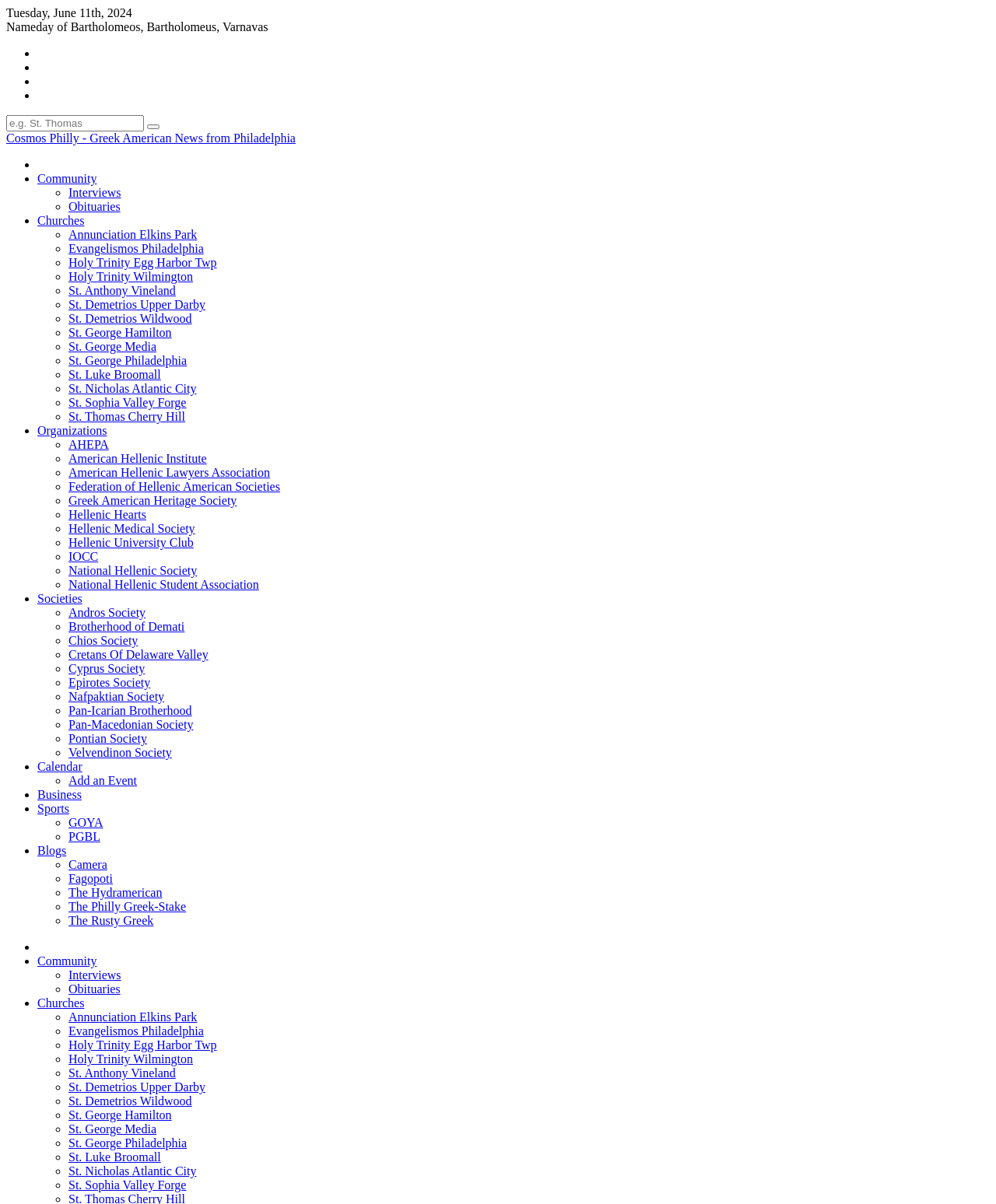Please find the bounding box coordinates of the element that needs to be clicked to perform the following instruction: "Read more about settlements and verdicts". The bounding box coordinates should be four float numbers between 0 and 1, represented as [left, top, right, bottom].

None